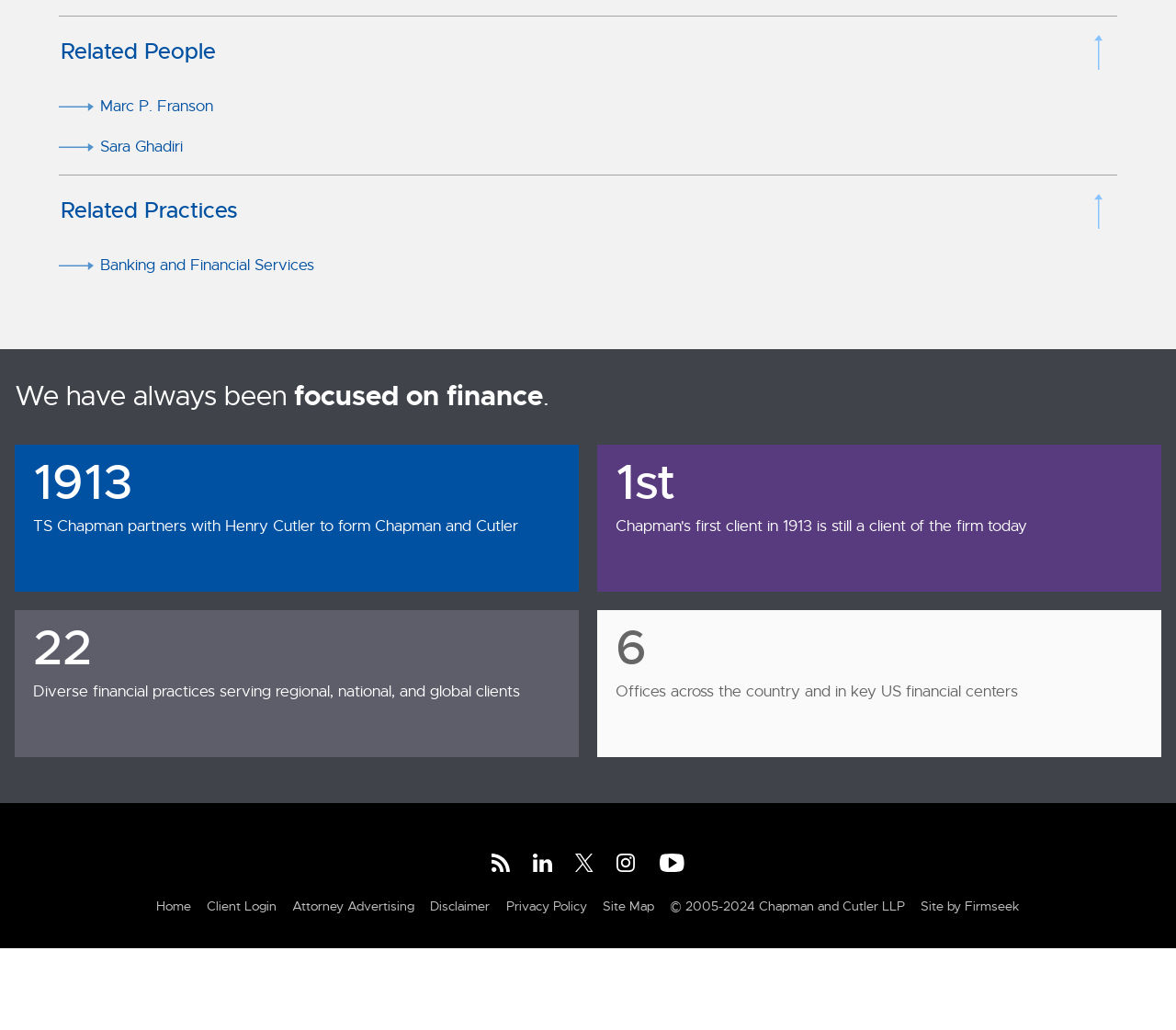Determine the bounding box coordinates of the region to click in order to accomplish the following instruction: "Click on the Facebook button". Provide the coordinates as four float numbers between 0 and 1, specifically [left, top, right, bottom].

None